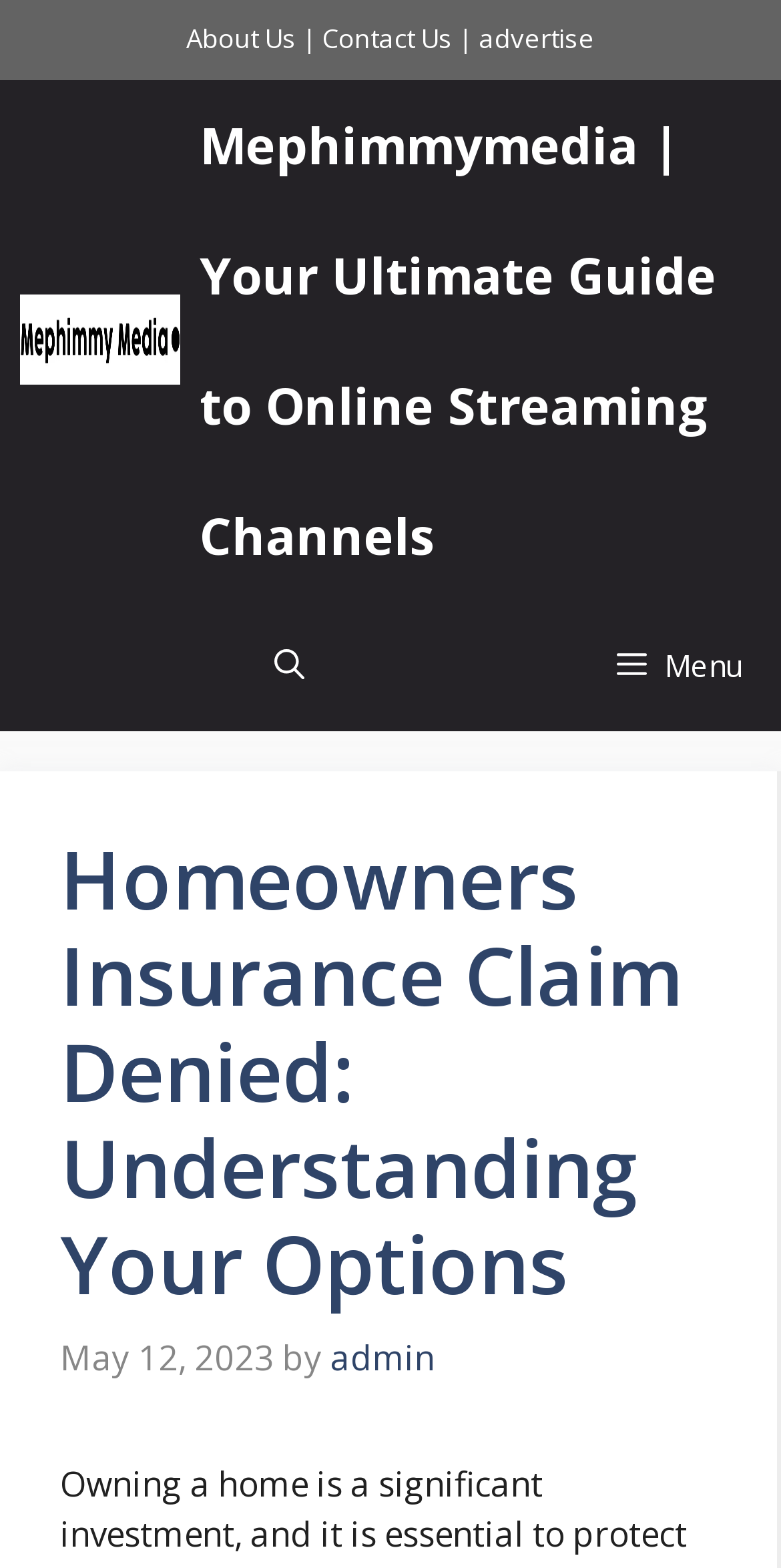Describe all the key features of the webpage in detail.

The webpage appears to be an article or blog post about homeowners insurance claims. At the top, there is a navigation menu with links to "About Us", "Contact Us", and "Advertise". Below this, there is a primary navigation section with a link to "Mephimmymedia | Your Ultimate Guide to Online Streaming Channels" accompanied by an image. 

To the right of this link, there is a button labeled "Menu" and another button labeled "Open search". The main content of the page is headed by a title "Homeowners Insurance Claim Denied: Understanding Your Options". Below this title, there is a timestamp "May 12, 2023" and an author credit "by admin". 

The webpage also has a complementary section at the top with links to "About Us", "Contact Us", and "Advertise", which is likely a secondary navigation or footer section. Overall, the webpage has a clear structure with a prominent title, navigation menus, and a main content section.